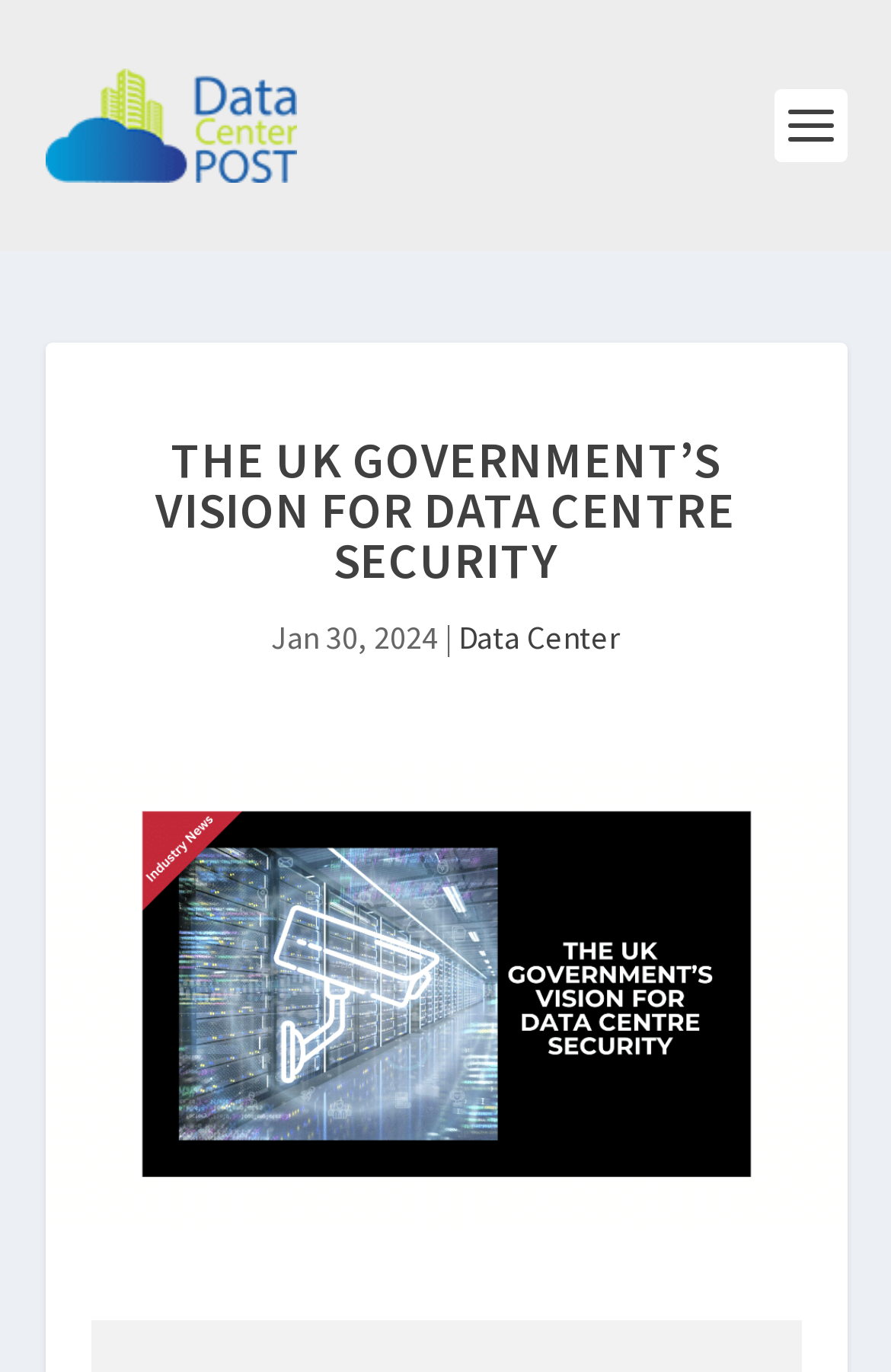Please analyze the image and give a detailed answer to the question:
How many images are on the webpage?

I found two images on the webpage, one is the logo of the website 'Data Center POST' at the top left corner, and the other is a larger image below the main heading.